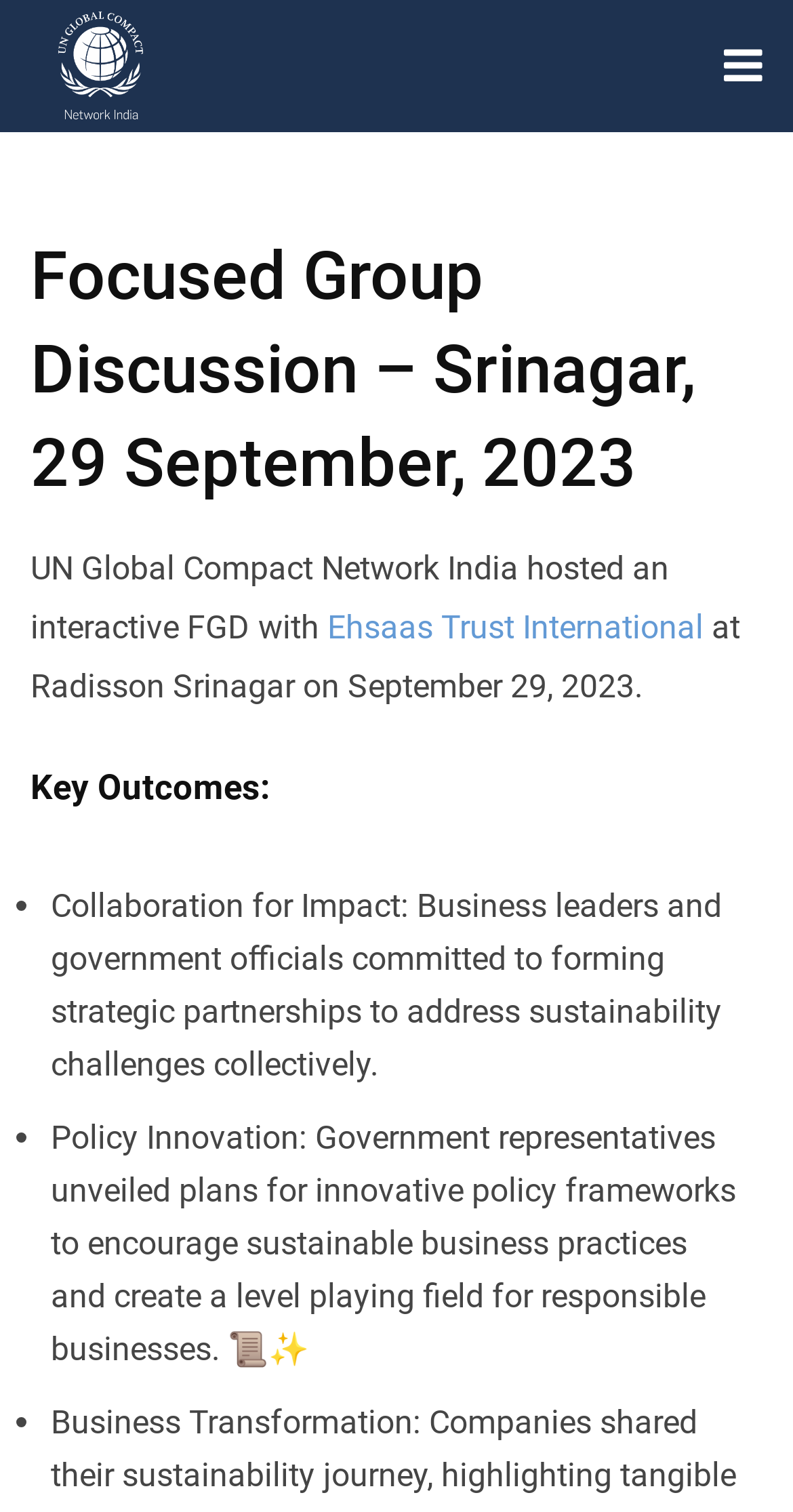Determine the bounding box coordinates of the element's region needed to click to follow the instruction: "Search for something". Provide these coordinates as four float numbers between 0 and 1, formatted as [left, top, right, bottom].

[0.477, 0.095, 0.887, 0.133]